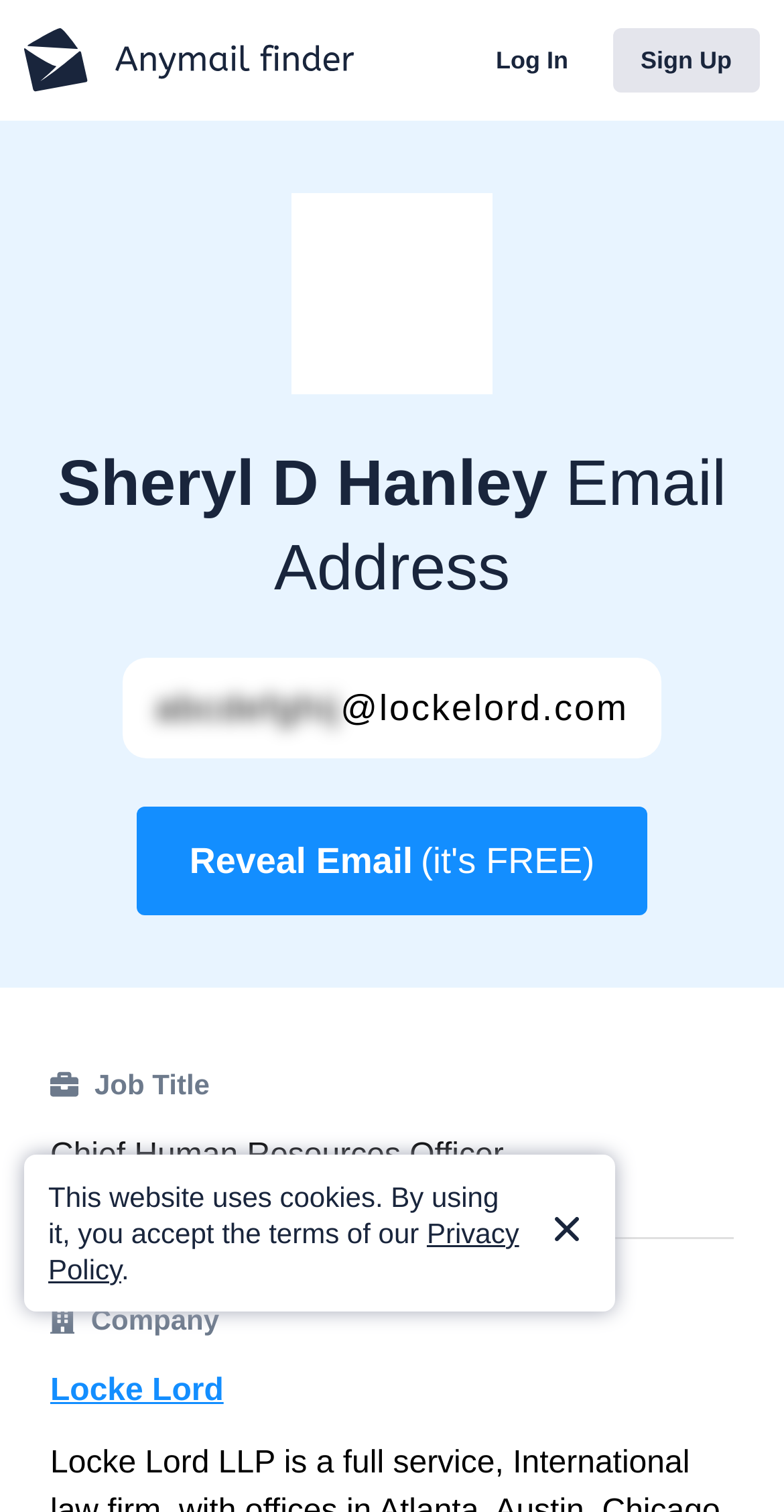Locate and generate the text content of the webpage's heading.

Sheryl D Hanley Email Address